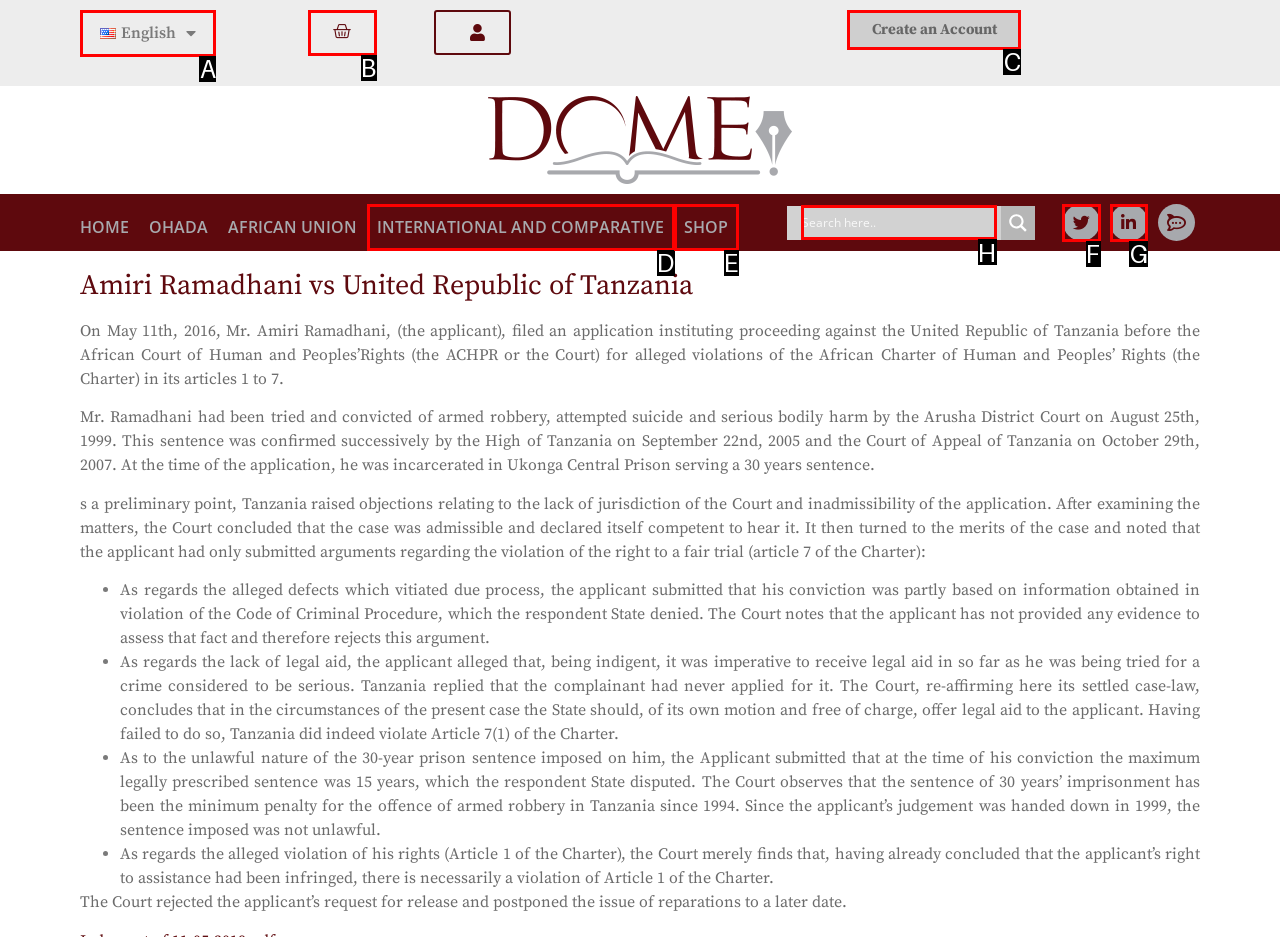Given the element description: aria-label="Search input" name="phrase" placeholder="Search here..", choose the HTML element that aligns with it. Indicate your choice with the corresponding letter.

H